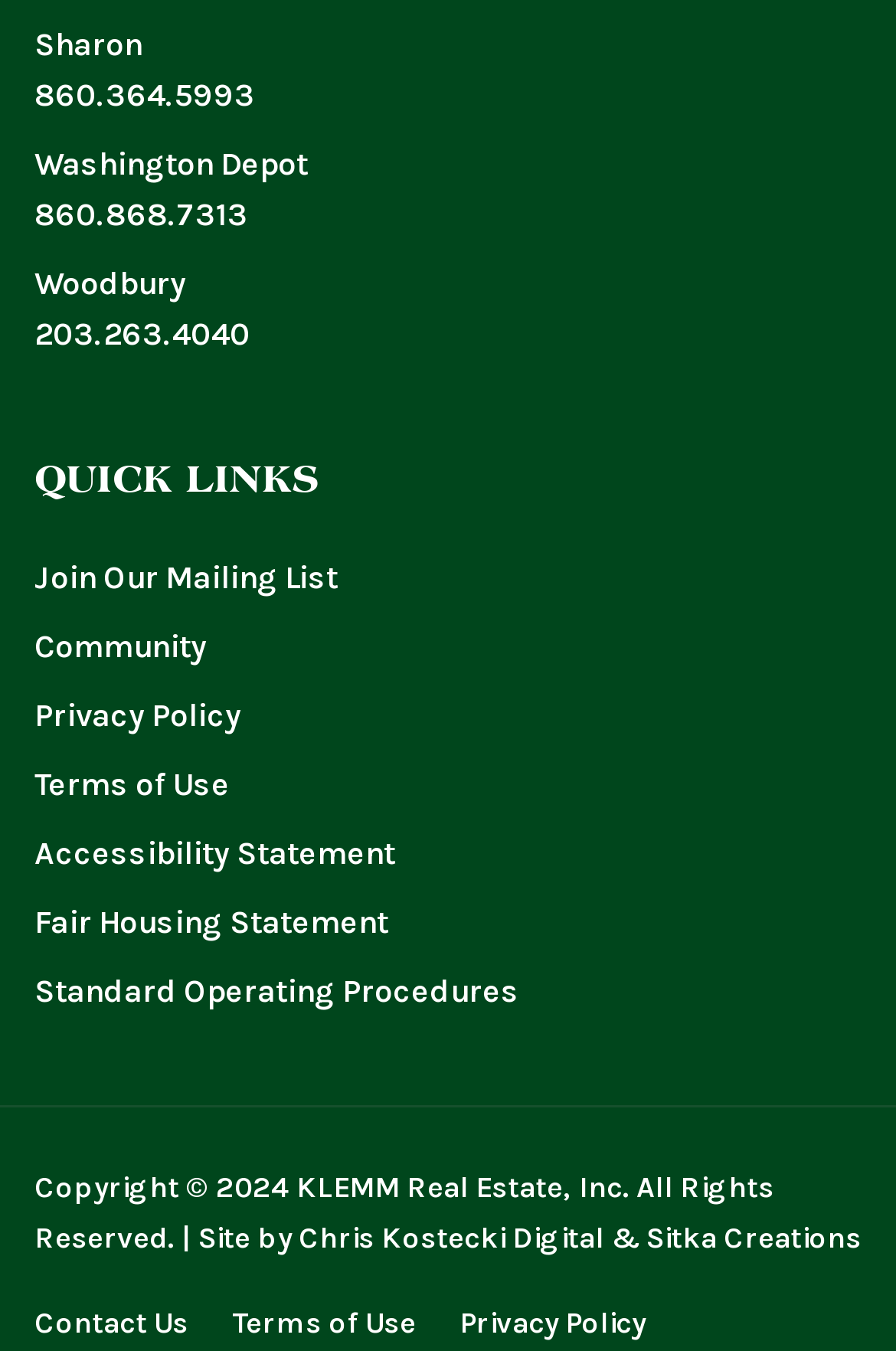Given the element description Community, predict the bounding box coordinates for the UI element in the webpage screenshot. The format should be (top-left x, top-left y, bottom-right x, bottom-right y), and the values should be between 0 and 1.

[0.038, 0.464, 0.231, 0.493]